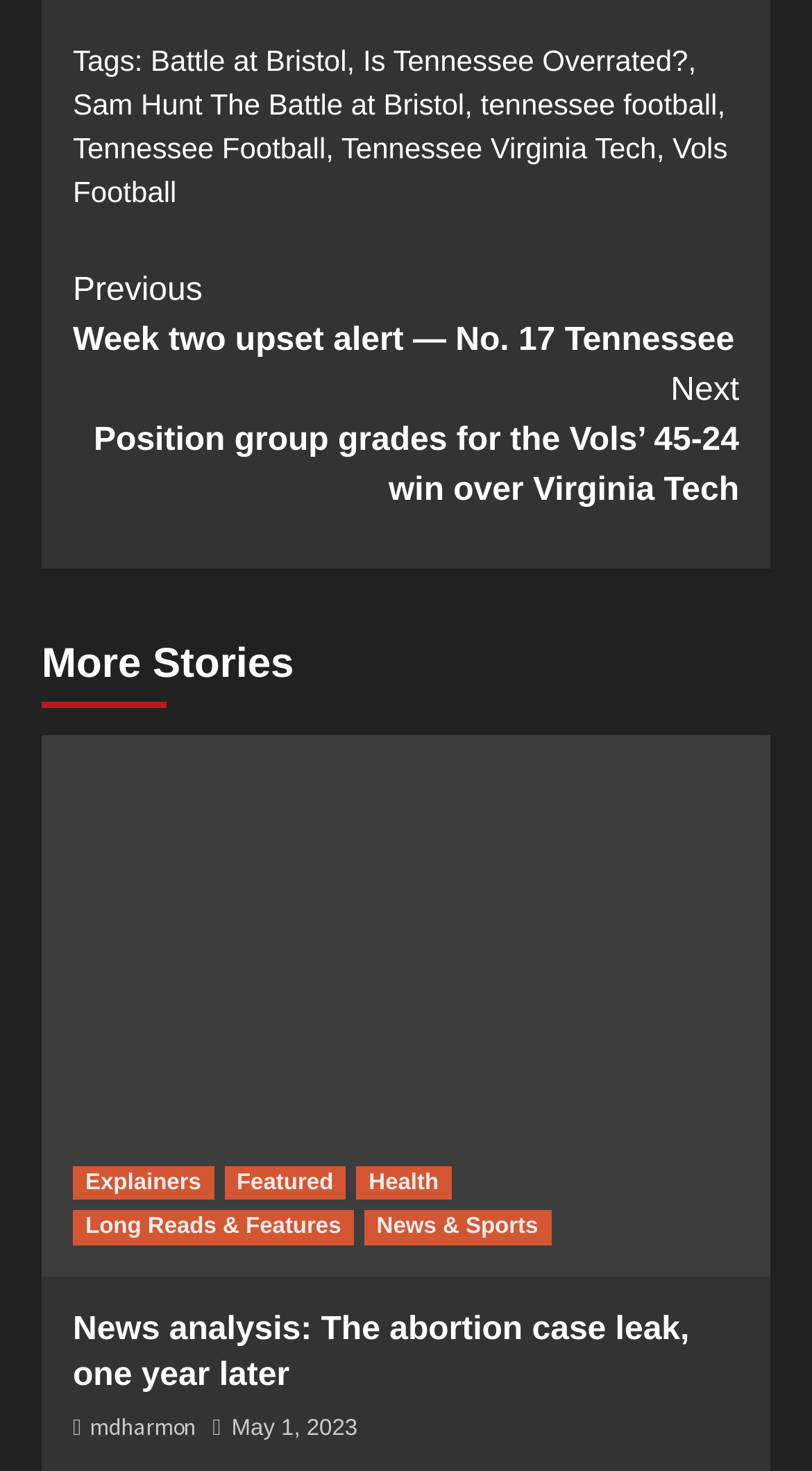Could you locate the bounding box coordinates for the section that should be clicked to accomplish this task: "Explore the 'Explainers' category".

[0.09, 0.793, 0.263, 0.816]